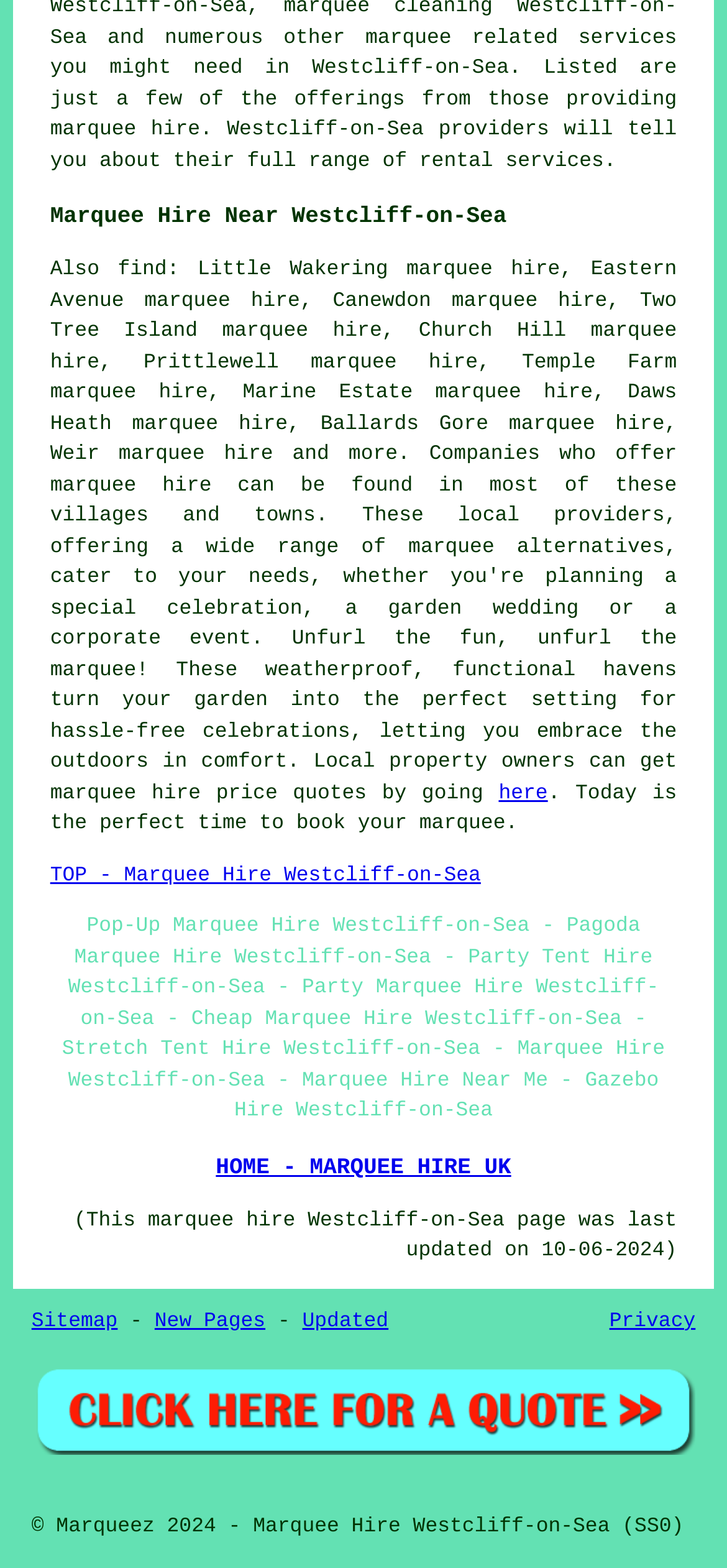Where can I find marquee hire services?
Examine the image and give a concise answer in one word or a short phrase.

Westcliff-on-Sea